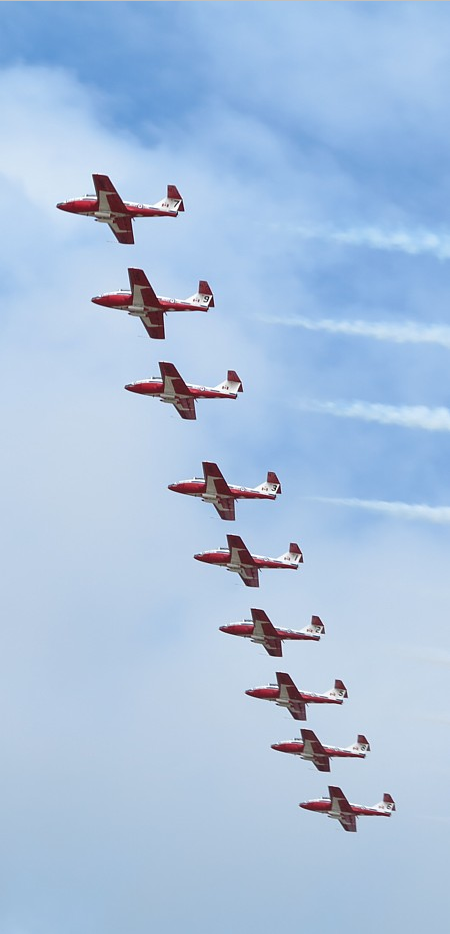What is the dominant color of the aircraft?
Based on the image, respond with a single word or phrase.

Red and white